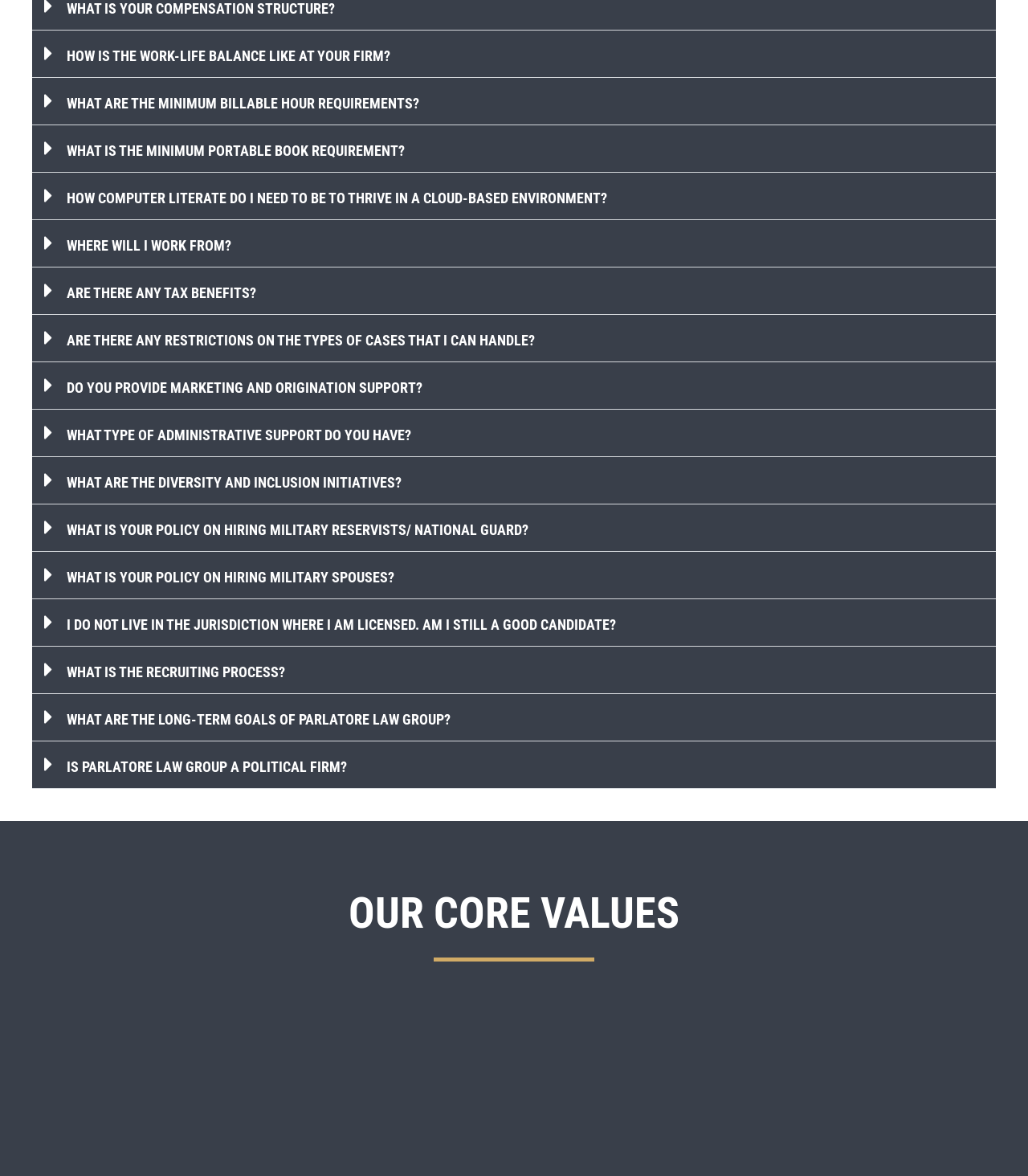Please specify the coordinates of the bounding box for the element that should be clicked to carry out this instruction: "Read 'OUR CORE VALUES' heading". The coordinates must be four float numbers between 0 and 1, formatted as [left, top, right, bottom].

[0.188, 0.752, 0.812, 0.8]